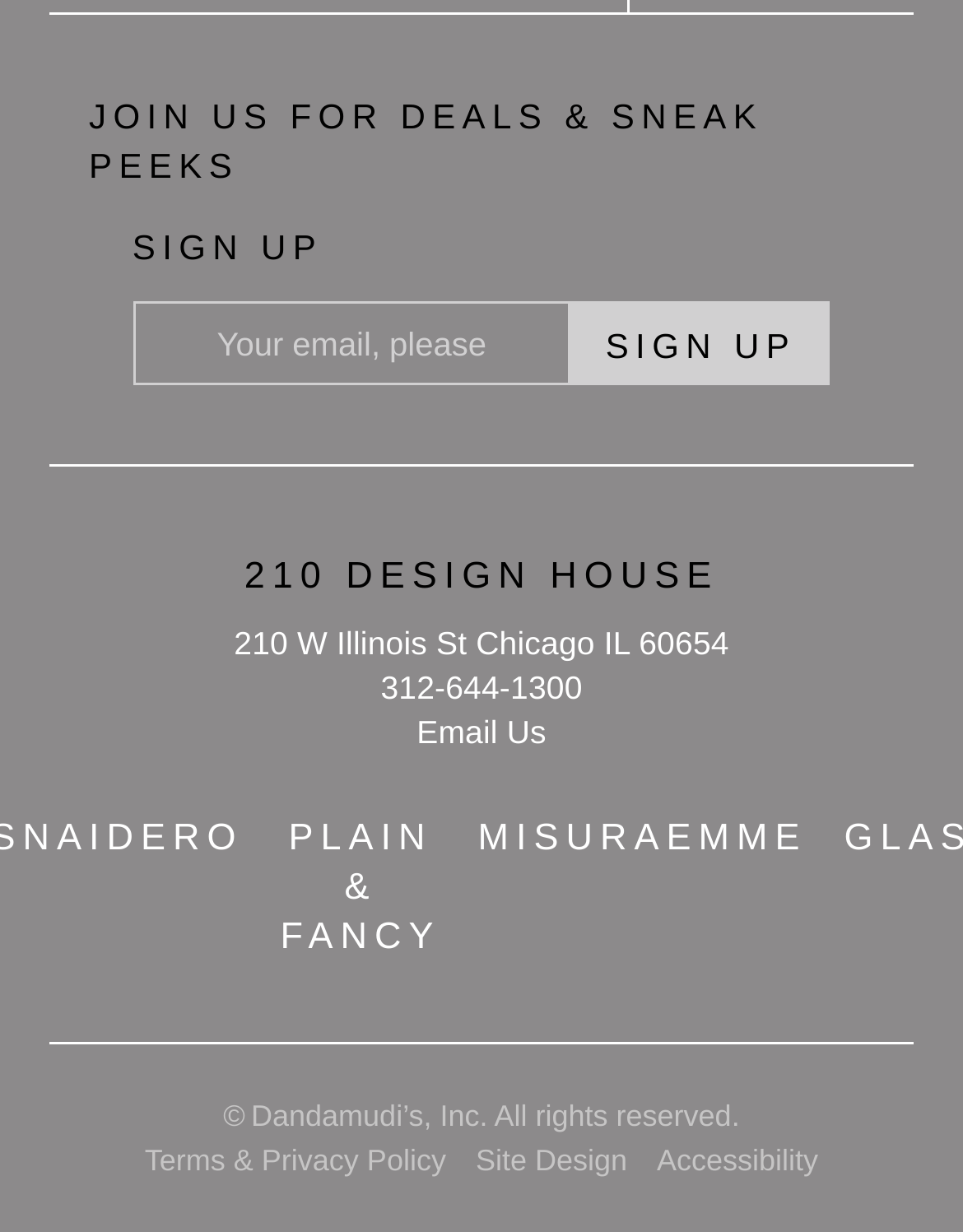Locate the bounding box coordinates of the element I should click to achieve the following instruction: "Enter email address".

[0.137, 0.245, 0.593, 0.313]